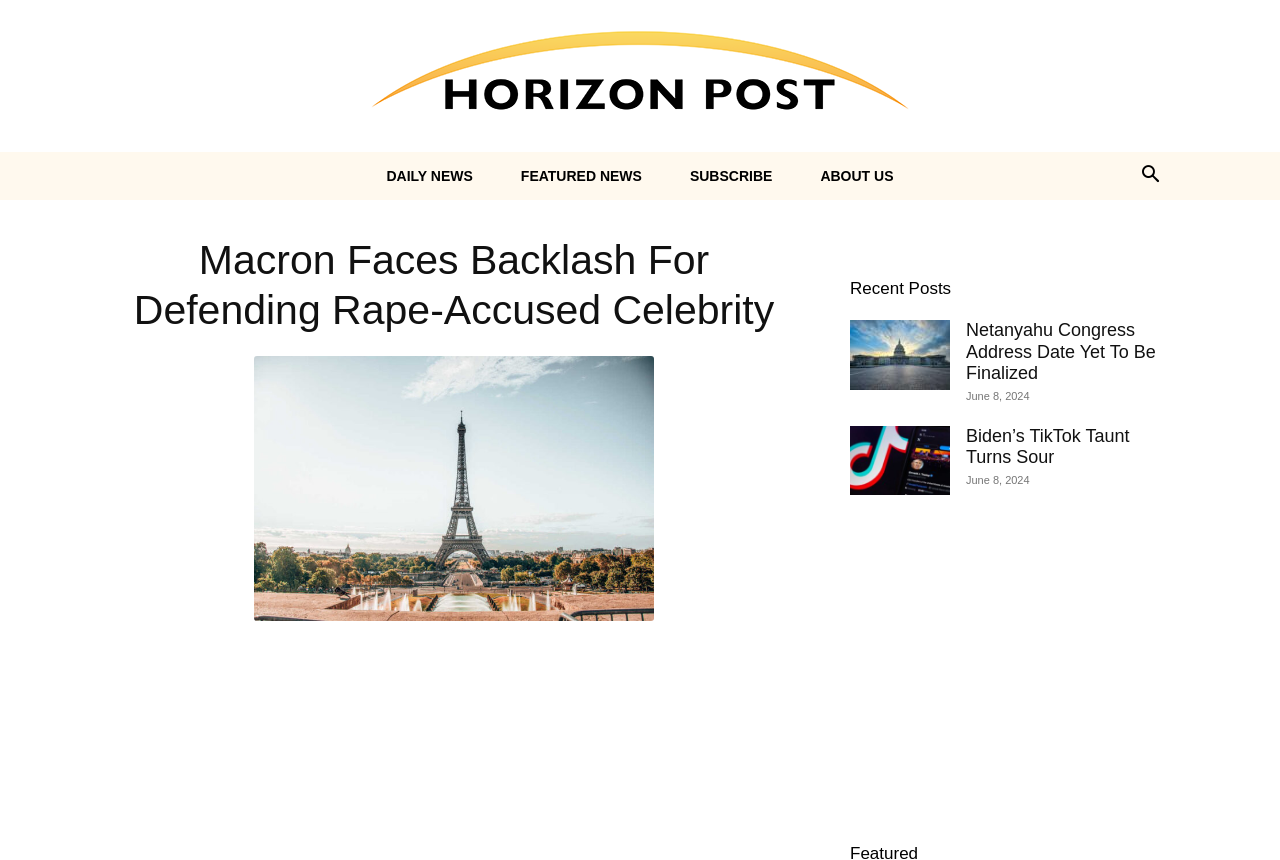How many recent posts are displayed on the webpage?
Please answer the question as detailed as possible.

I counted the number of links and headings under the 'Recent Posts' section, and found three recent posts: 'Netanyahu Congress Address Date Yet To Be Finalized', 'Biden’s TikTok Taunt Turns Sour', and another one with the same title as the main heading.